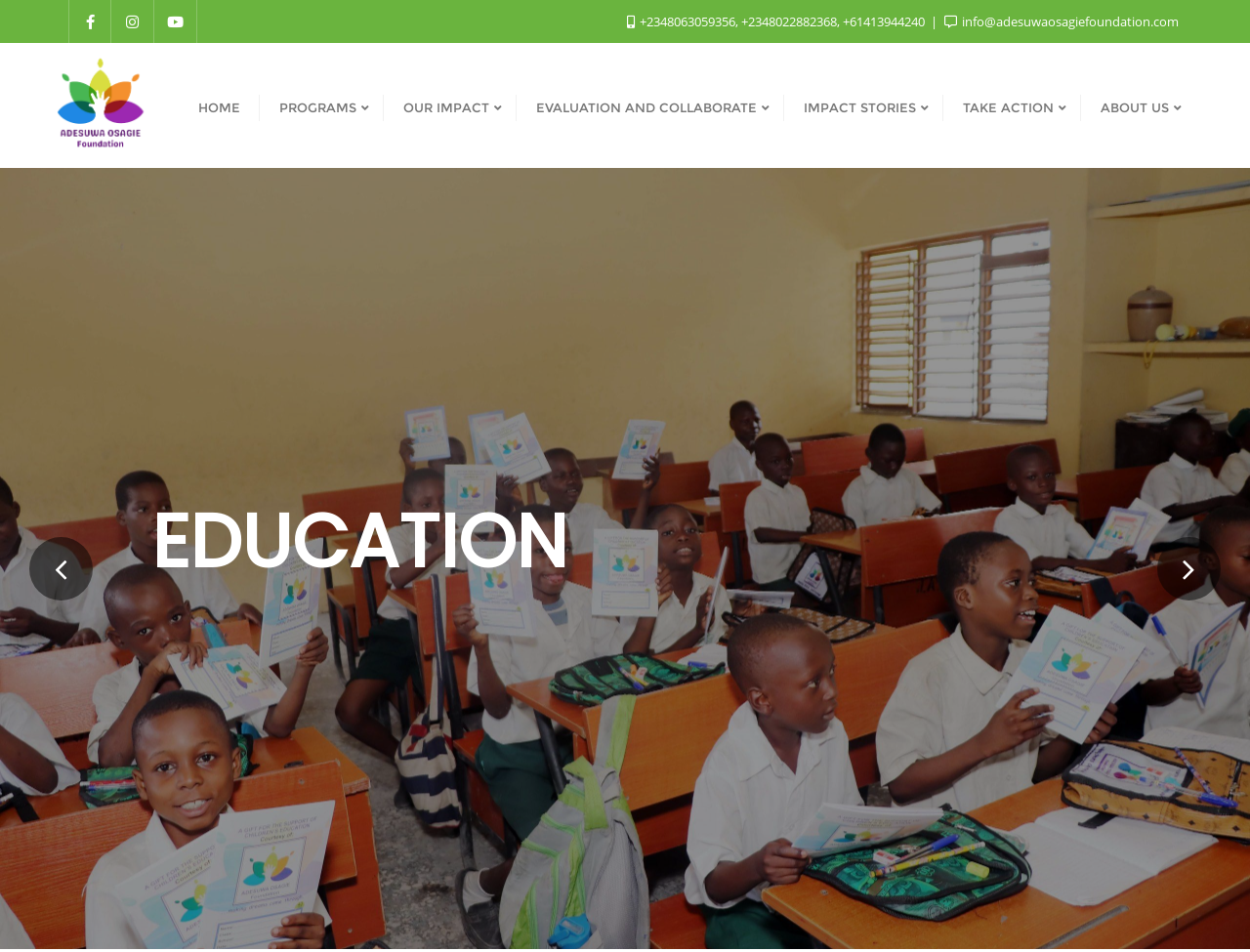Please reply to the following question using a single word or phrase: 
What is the text on the logo?

Logo